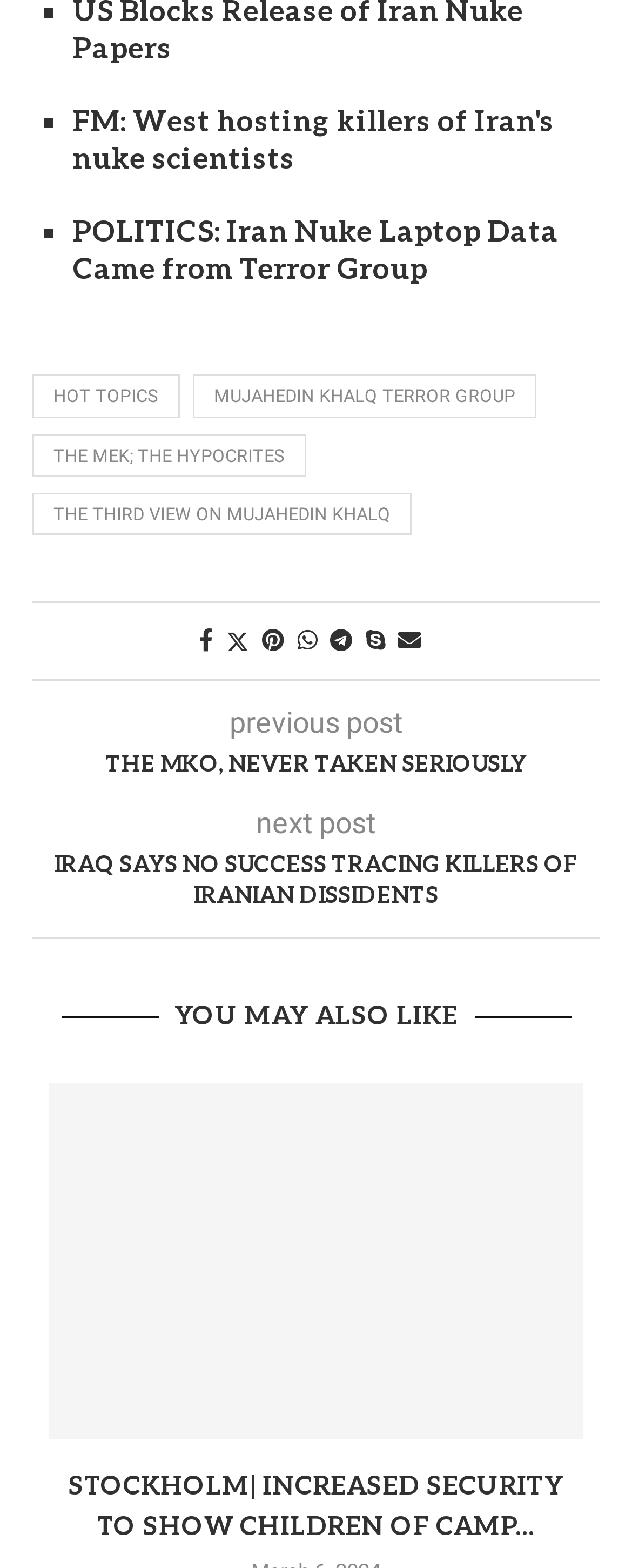Identify the bounding box coordinates of the area you need to click to perform the following instruction: "Click on 'Next slide'".

[0.836, 0.847, 0.923, 0.883]